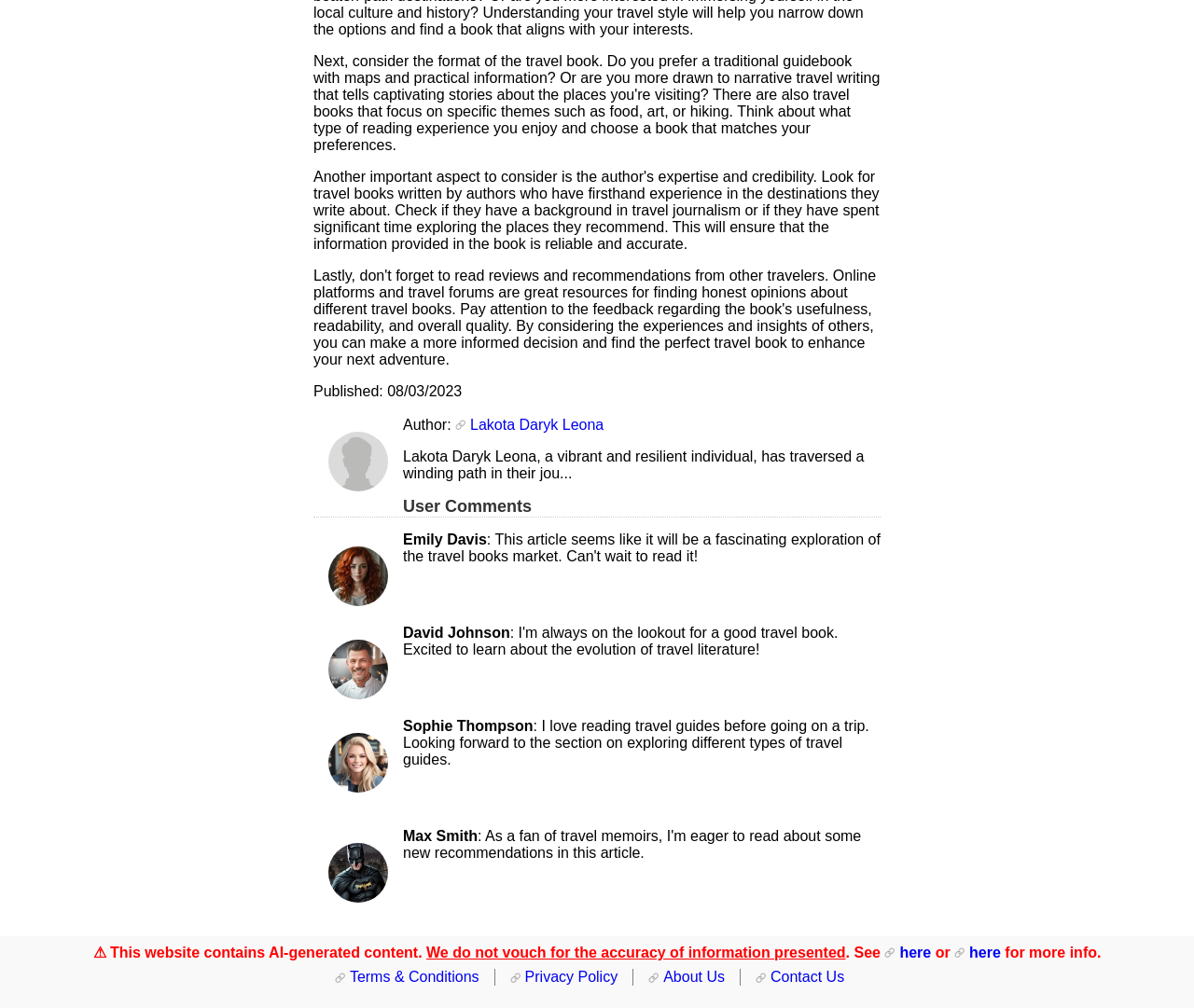Please answer the following question as detailed as possible based on the image: 
What is the author's name?

The author's name is mentioned in the text 'Author: Lakota Daryk Leona' which is located above the profile image.